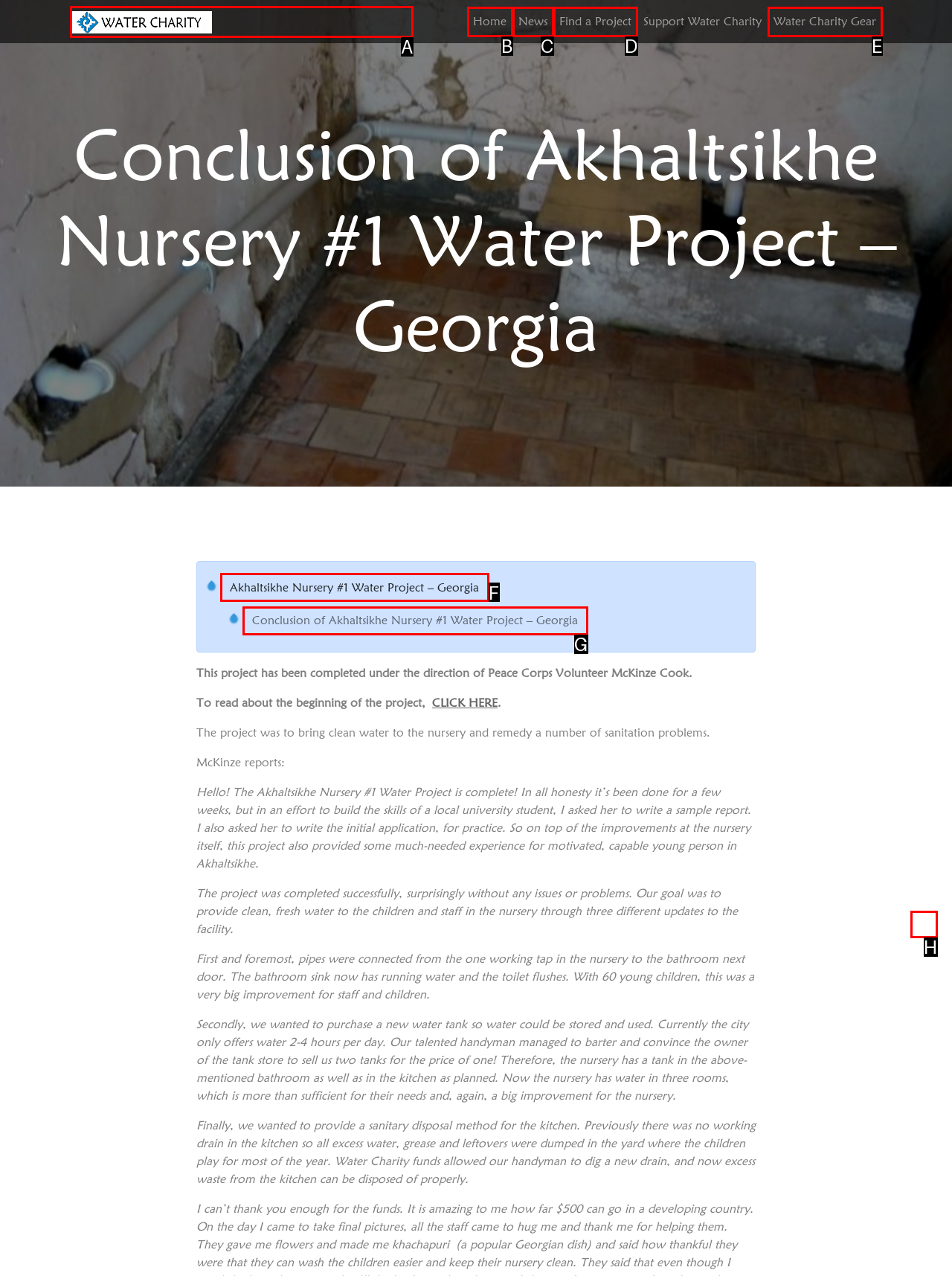Determine which option fits the element description: Find a Project
Answer with the option’s letter directly.

D